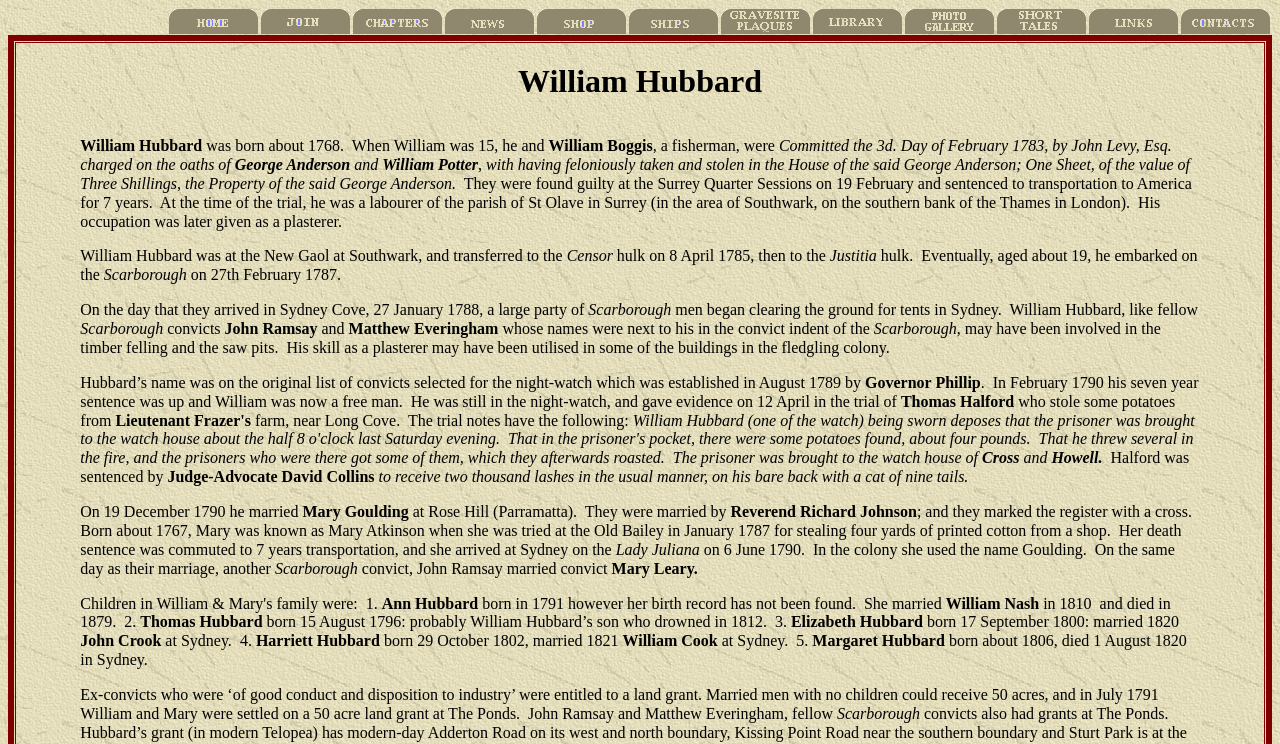What is the name of the person who married Mary Leary? Please answer the question using a single word or phrase based on the image.

John Ramsay